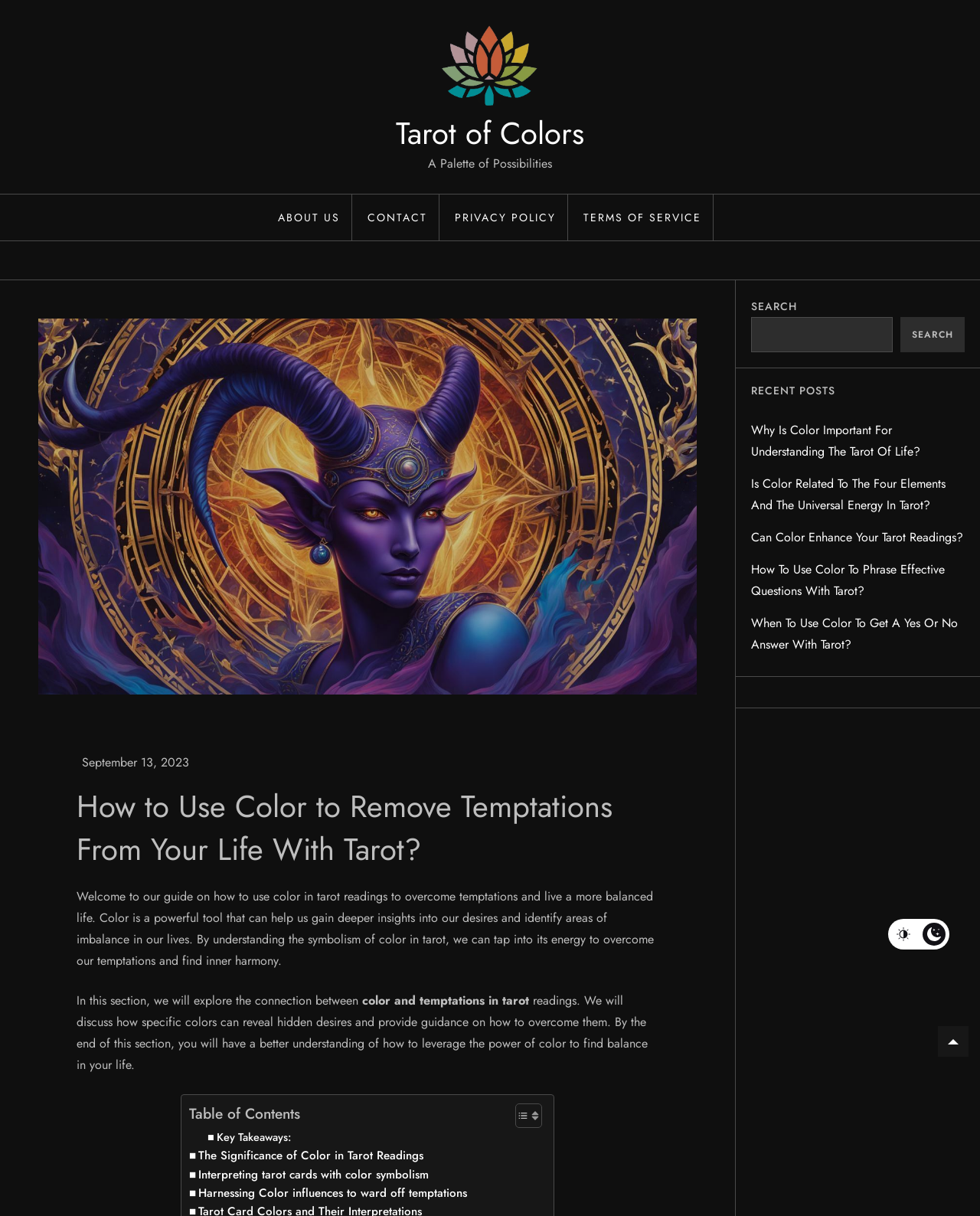Please identify the bounding box coordinates of the region to click in order to complete the given instruction: "Learn about the significance of color in tarot readings". The coordinates should be four float numbers between 0 and 1, i.e., [left, top, right, bottom].

[0.193, 0.943, 0.432, 0.958]